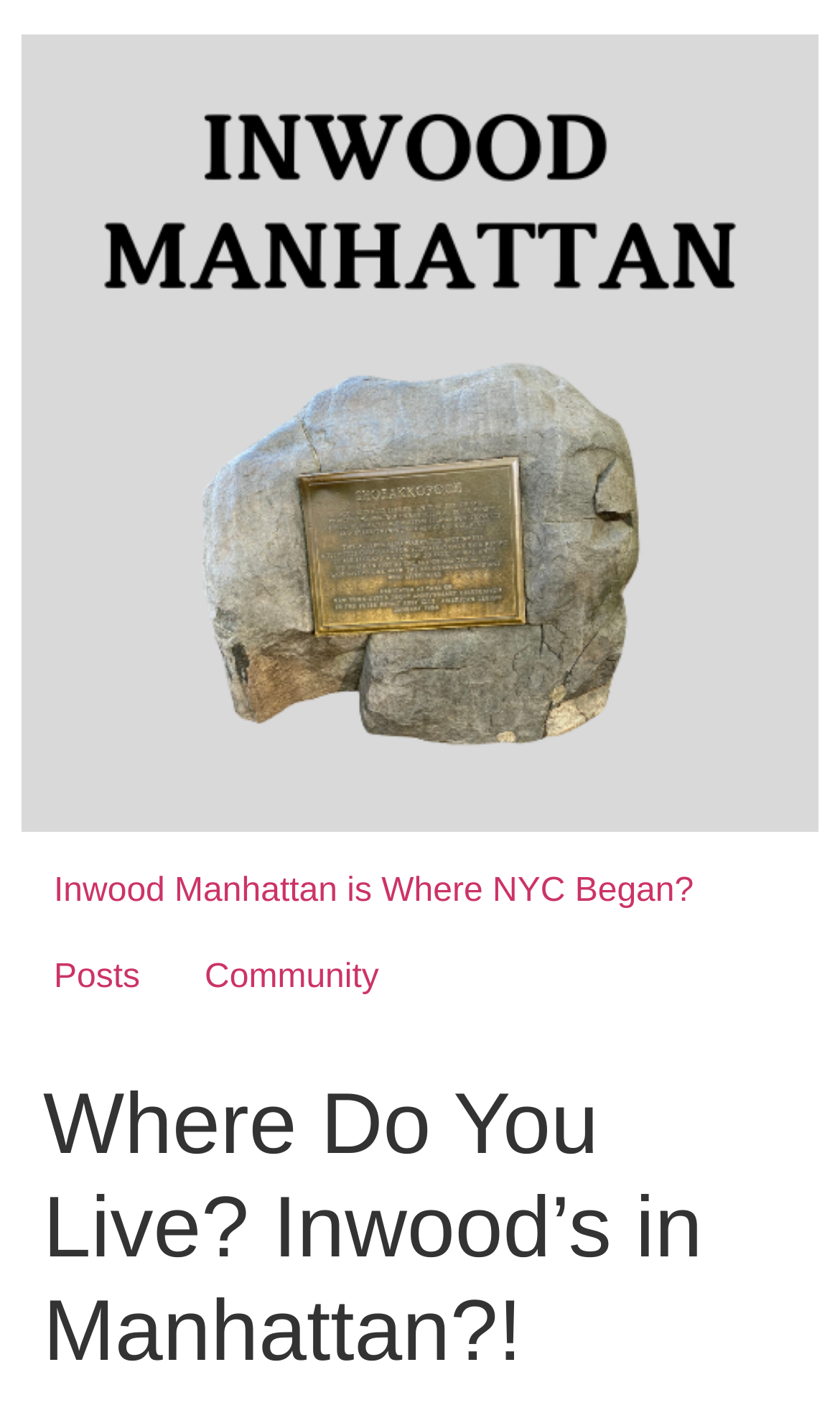Give a concise answer using one word or a phrase to the following question:
How many main sections are on the page?

3